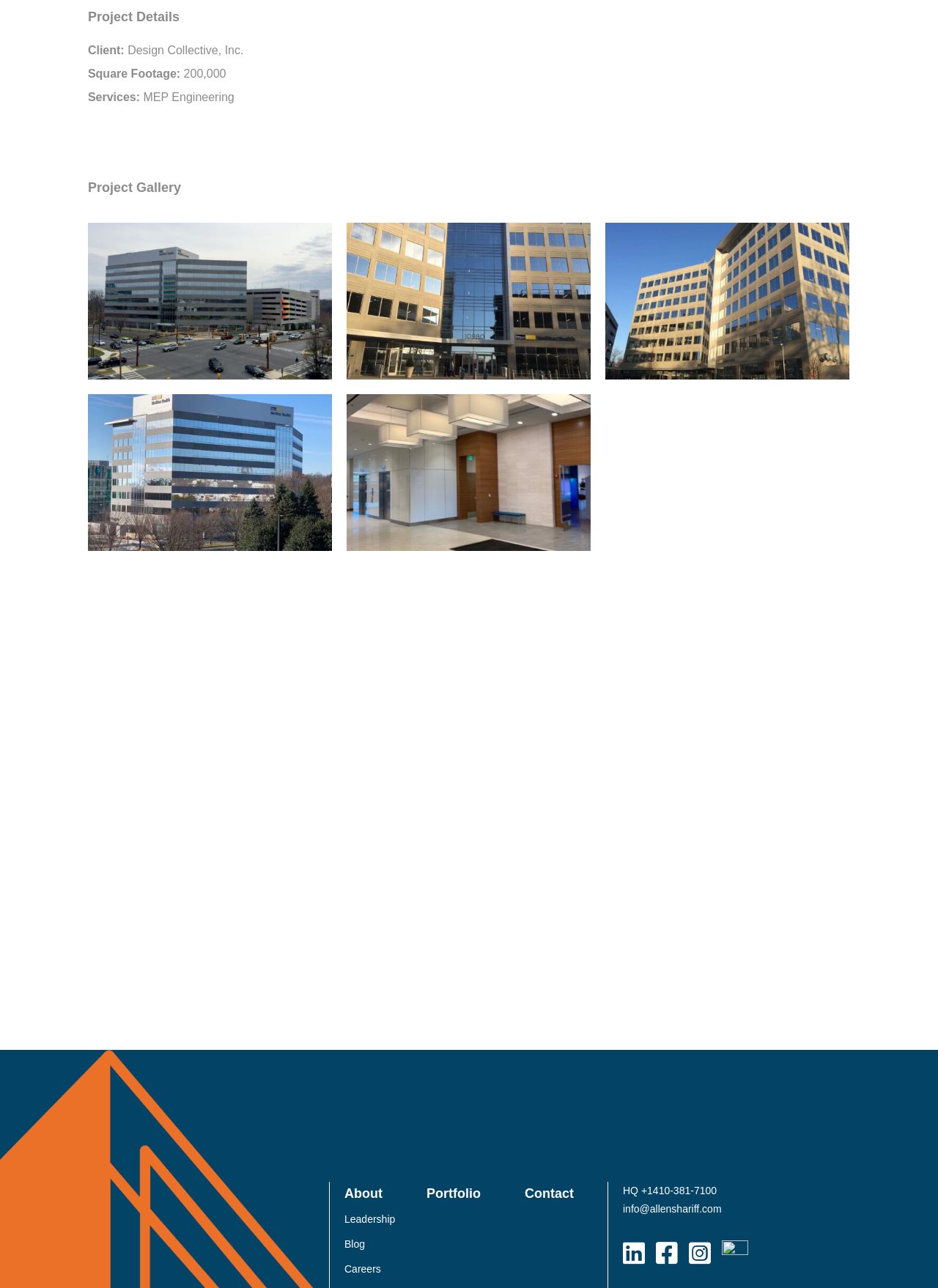What services were provided for the project?
Kindly offer a comprehensive and detailed response to the question.

The services provided for the project are mentioned in the 'Project Details' section, where it is stated as 'MEP Engineering'.